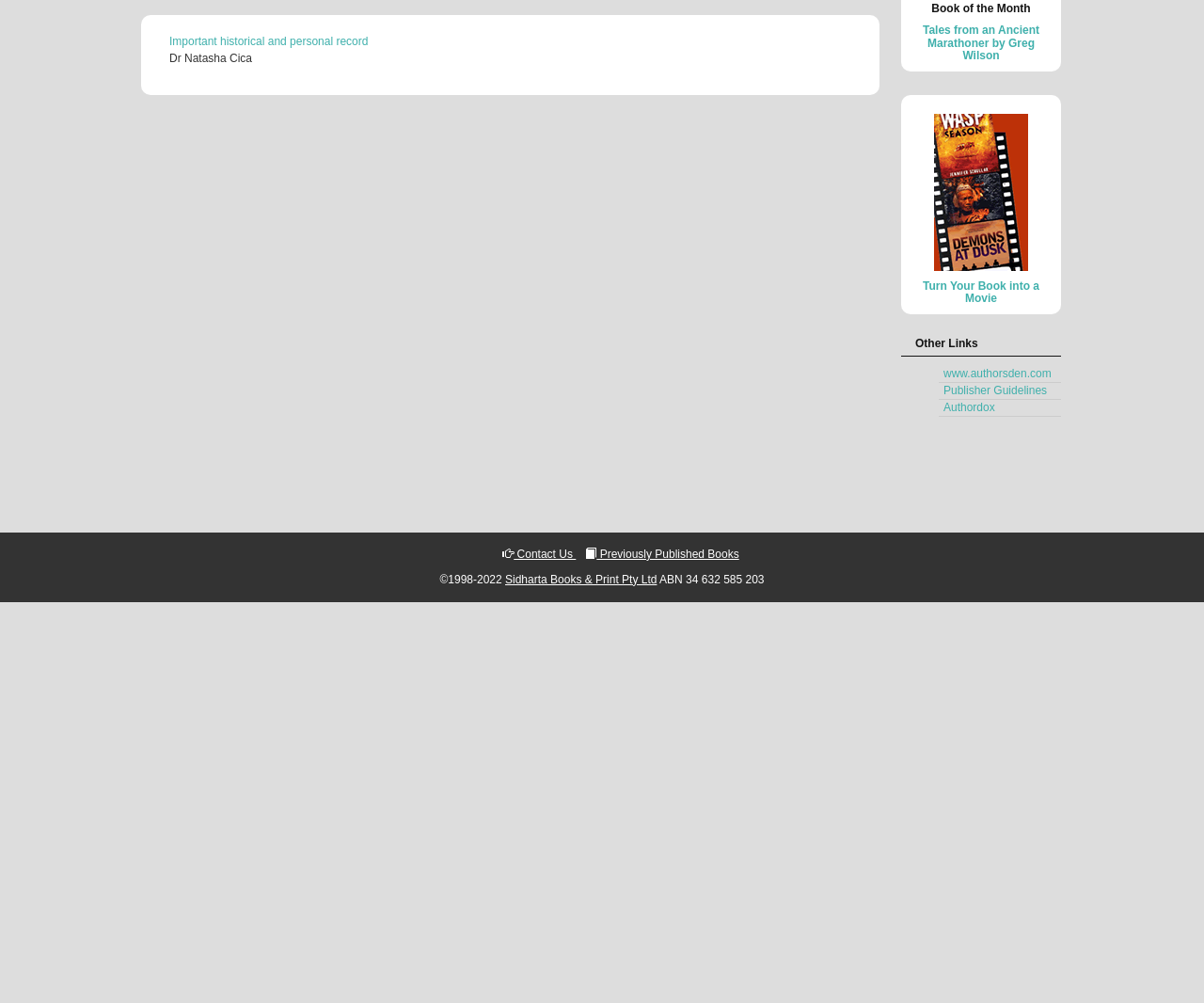For the following element description, predict the bounding box coordinates in the format (top-left x, top-left y, bottom-right x, bottom-right y). All values should be floating point numbers between 0 and 1. Description: Publisher Guidelines

[0.784, 0.382, 0.87, 0.395]